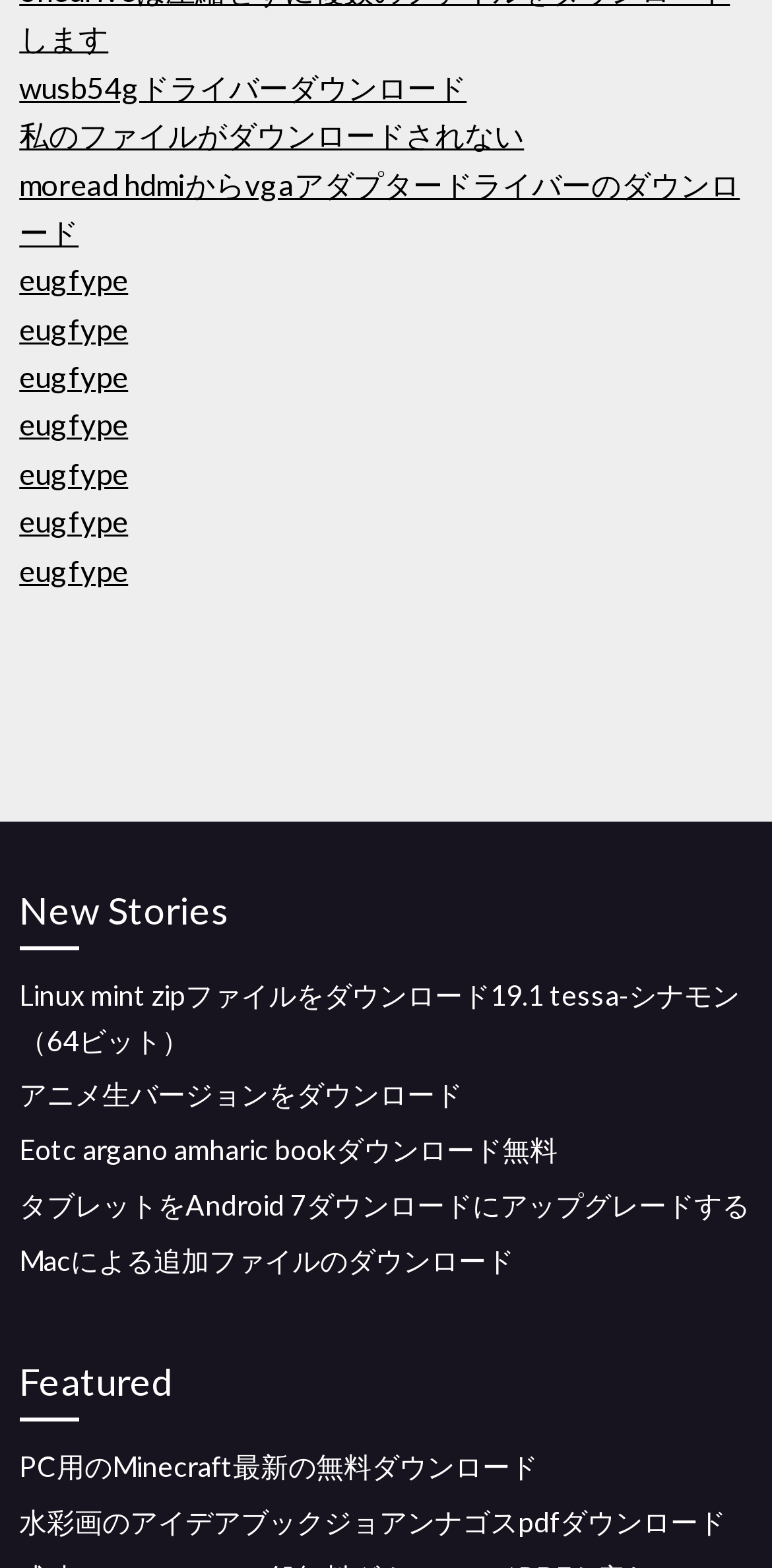Could you locate the bounding box coordinates for the section that should be clicked to accomplish this task: "download Linux mint zip file".

[0.025, 0.623, 0.958, 0.674]